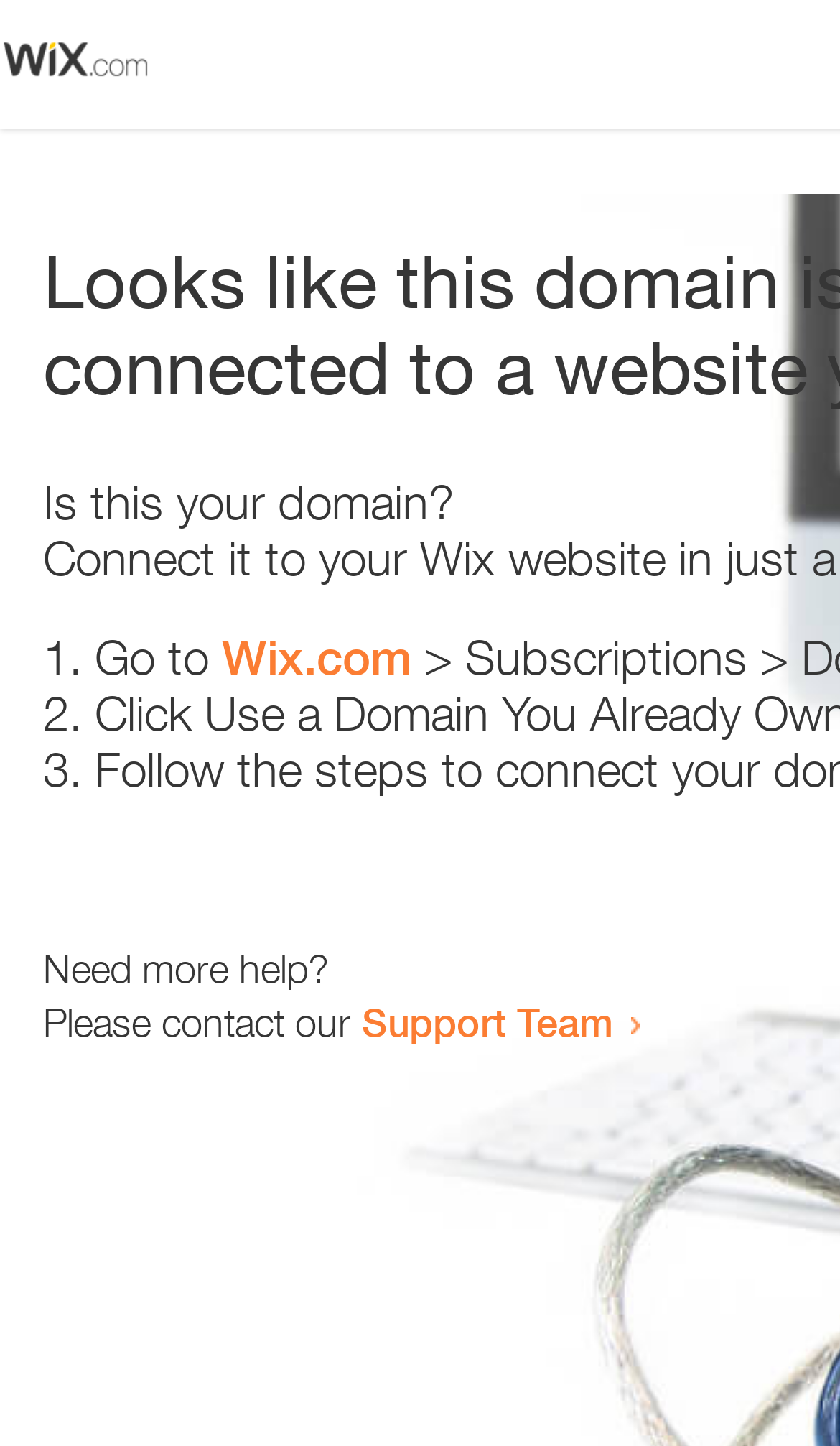Using the information in the image, could you please answer the following question in detail:
What is the purpose of the webpage?

The webpage contains a message 'Is this your domain?' and provides steps to resolve the issue, which suggests that the purpose of the webpage is to help users resolve an error related to their domain.